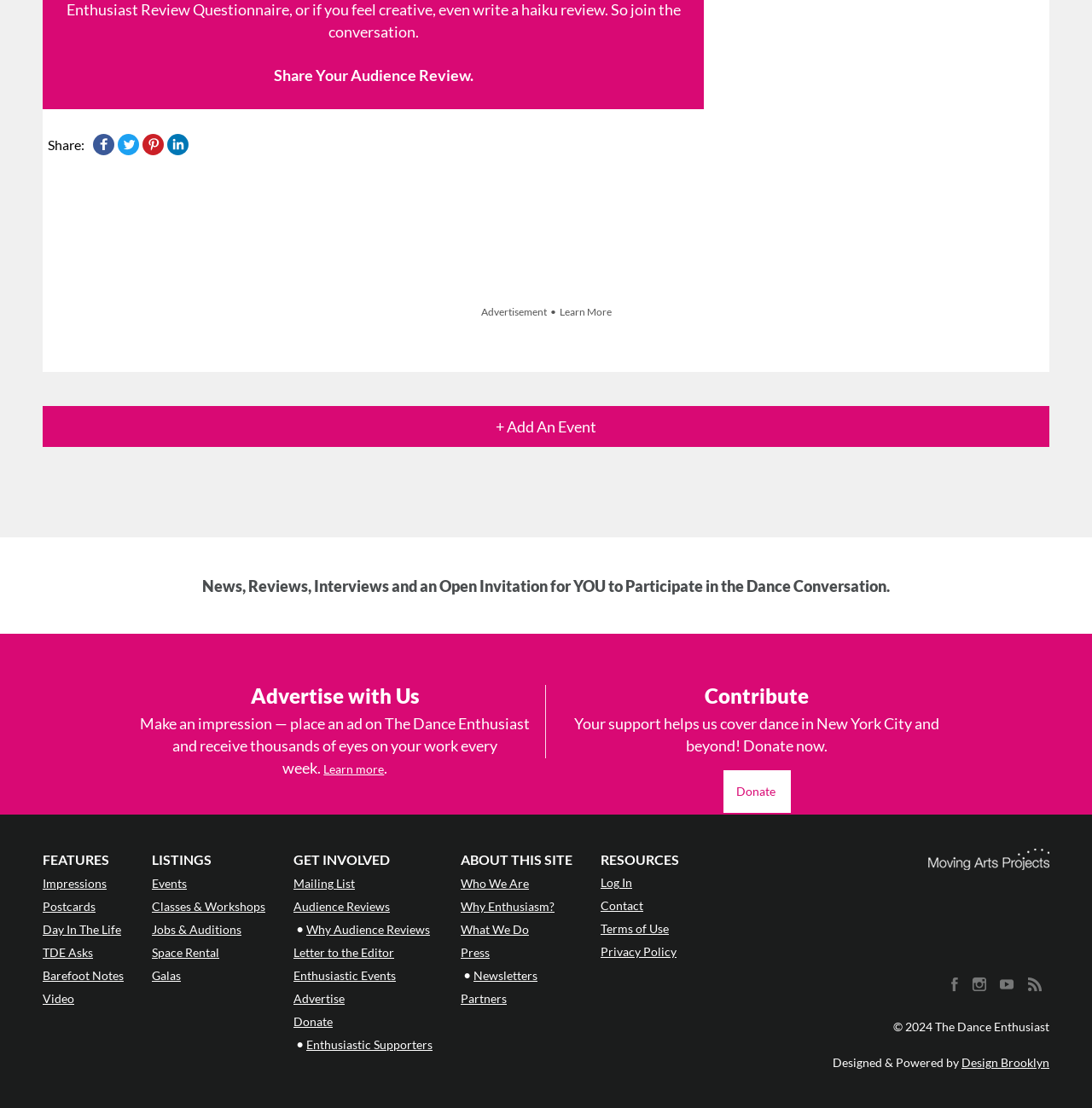Using the provided element description "Contact", determine the bounding box coordinates of the UI element.

[0.55, 0.829, 0.589, 0.842]